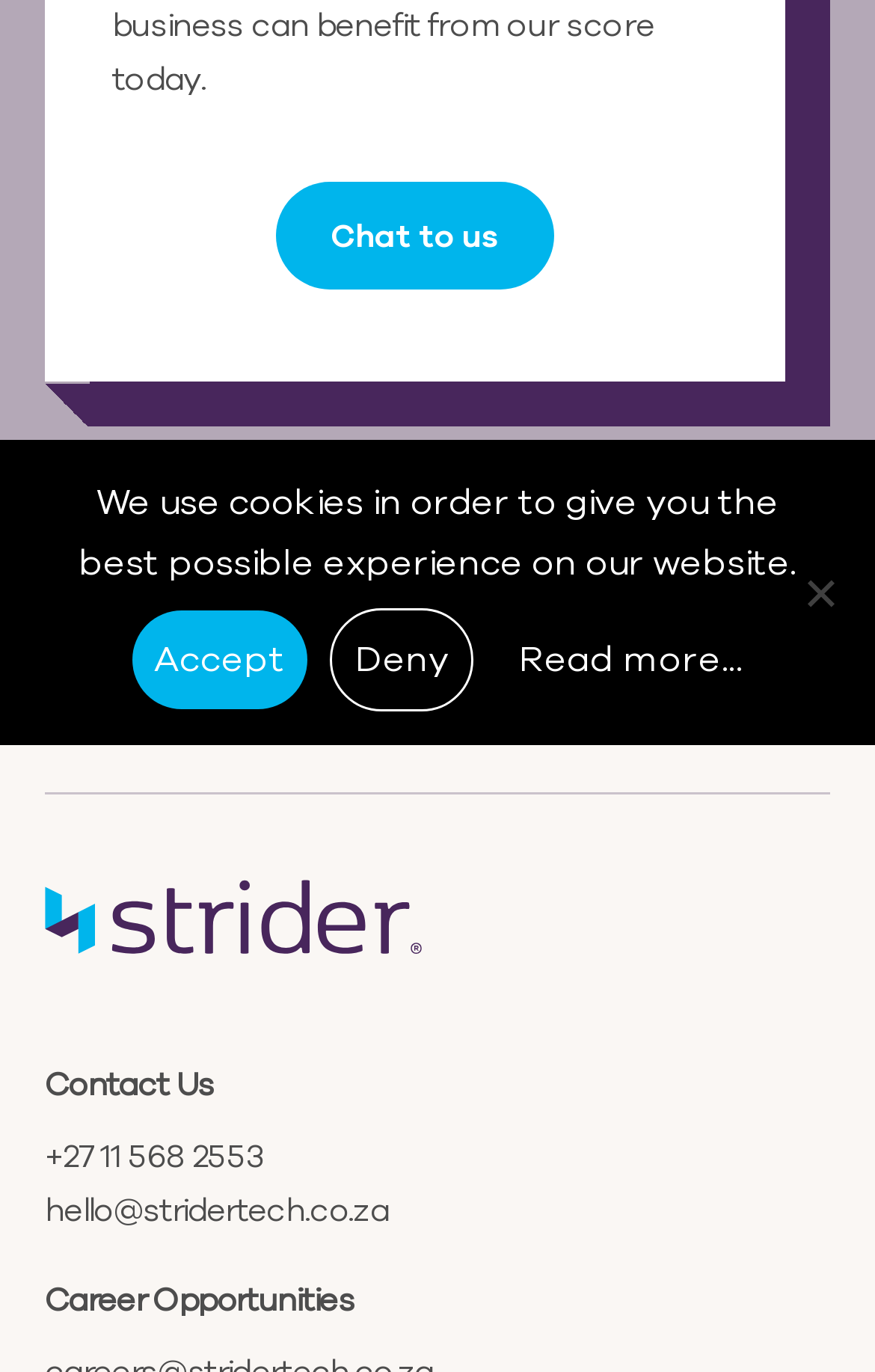Find the bounding box of the UI element described as: "0 Comments". The bounding box coordinates should be given as four float values between 0 and 1, i.e., [left, top, right, bottom].

None